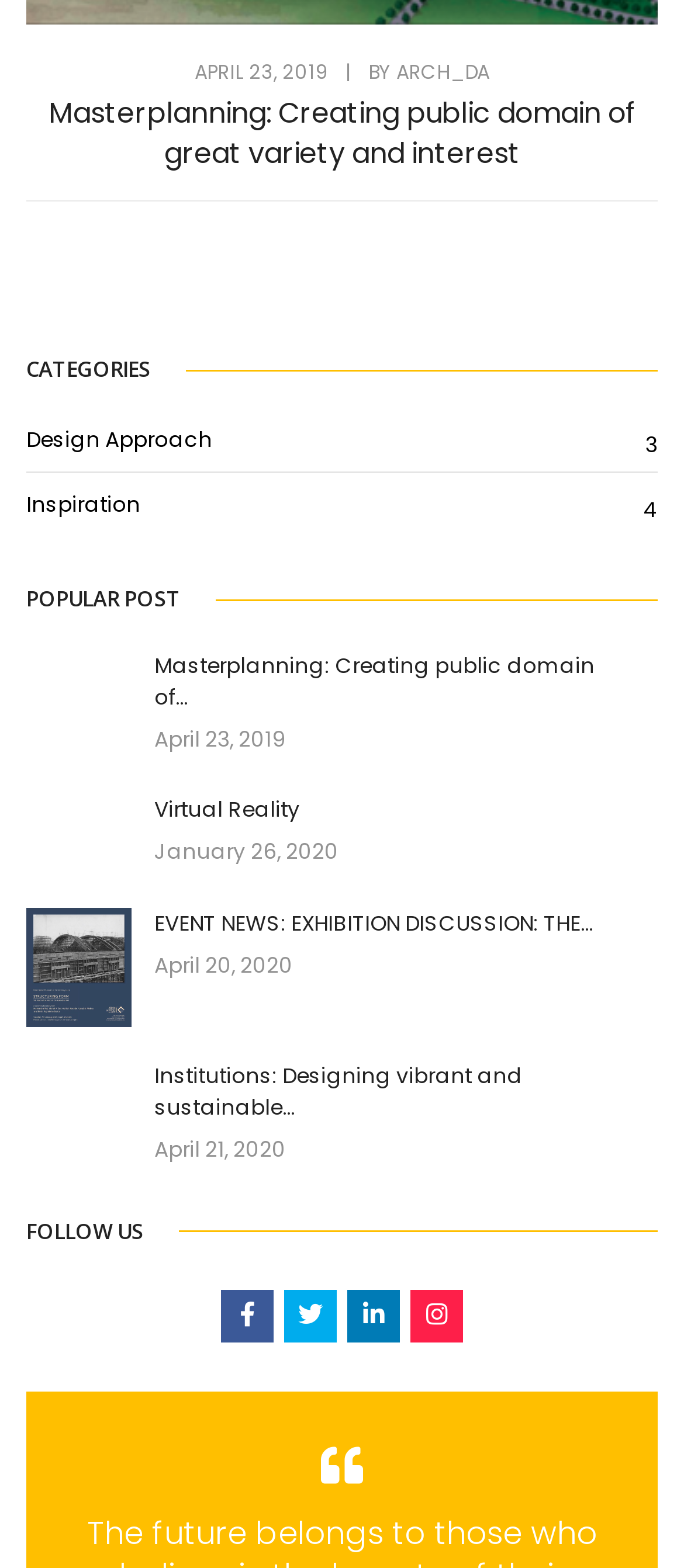Please provide the bounding box coordinate of the region that matches the element description: Inspiration. Coordinates should be in the format (top-left x, top-left y, bottom-right x, bottom-right y) and all values should be between 0 and 1.

[0.038, 0.312, 0.205, 0.331]